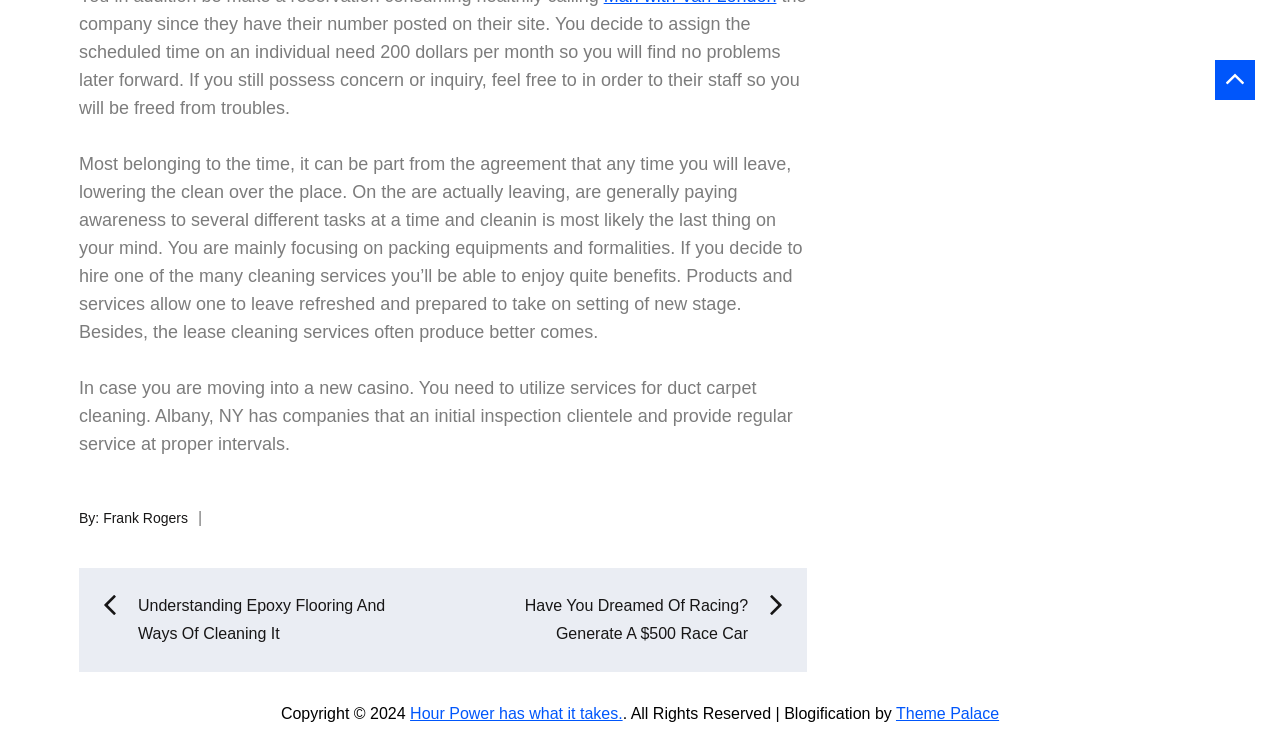What is the name of the theme provider?
Kindly answer the question with as much detail as you can.

The name of the theme provider can be found by looking at the link element at the bottom of the webpage, which says 'Theme Palace'. This suggests that Theme Palace is the provider of the website's theme.